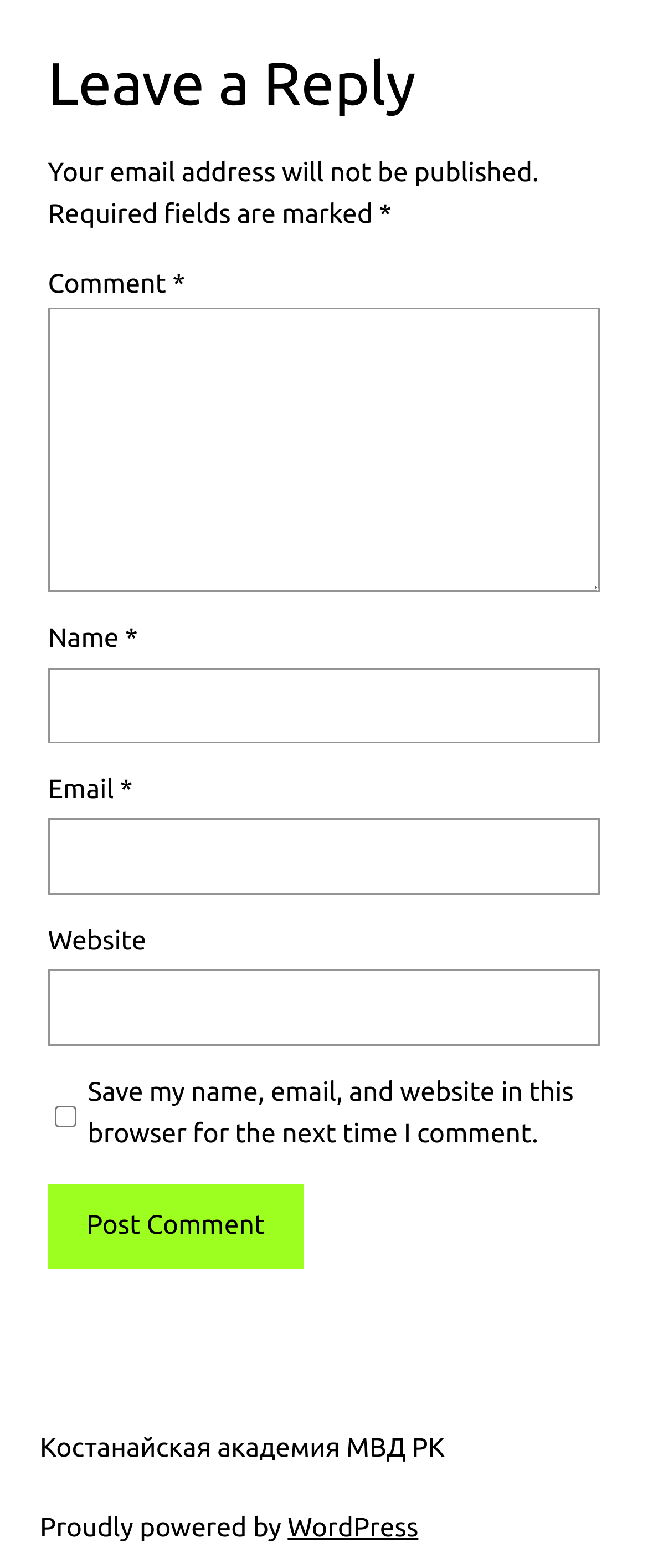Provide the bounding box coordinates of the HTML element this sentence describes: "parent_node: Comment * name="comment"". The bounding box coordinates consist of four float numbers between 0 and 1, i.e., [left, top, right, bottom].

[0.074, 0.196, 0.926, 0.377]